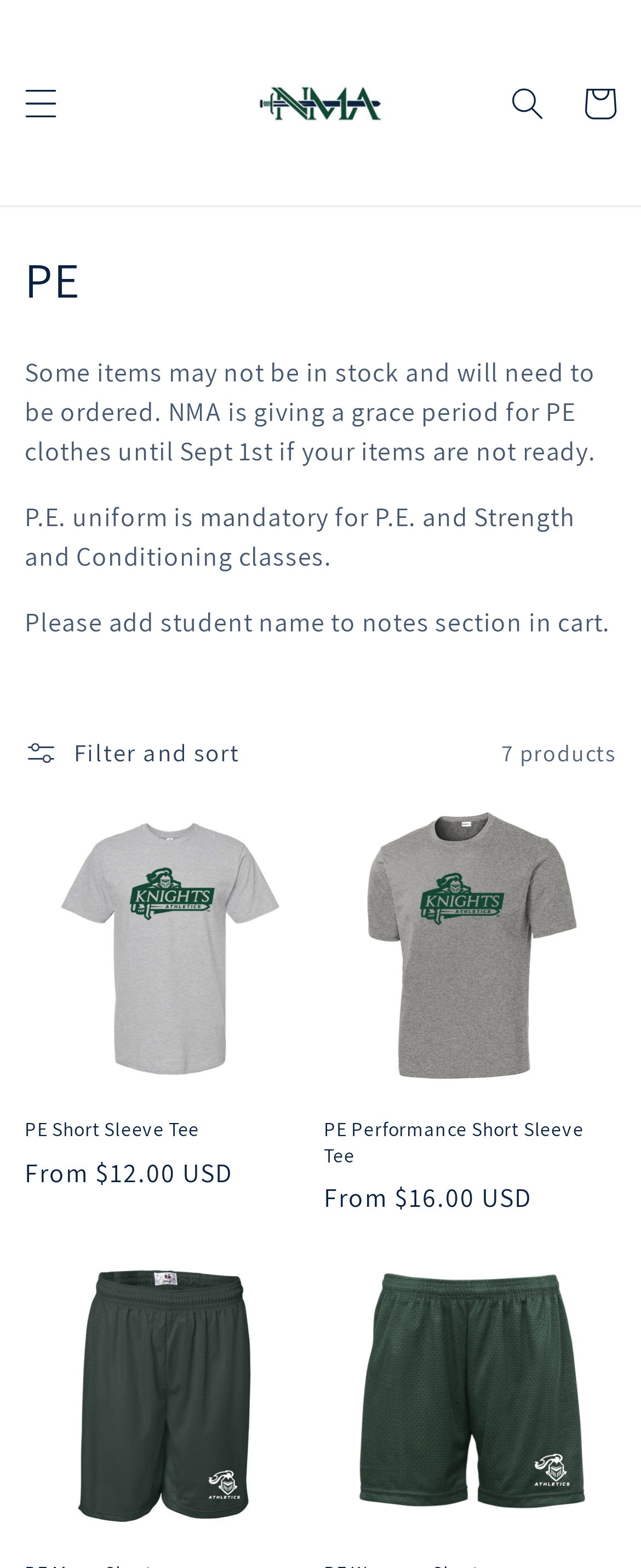What is the purpose of the PE uniform?
Examine the image and provide an in-depth answer to the question.

I read the text on the page that states 'P.E. uniform is mandatory for P.E. and Strength and Conditioning classes.' This indicates that the PE uniform is required for these specific classes.